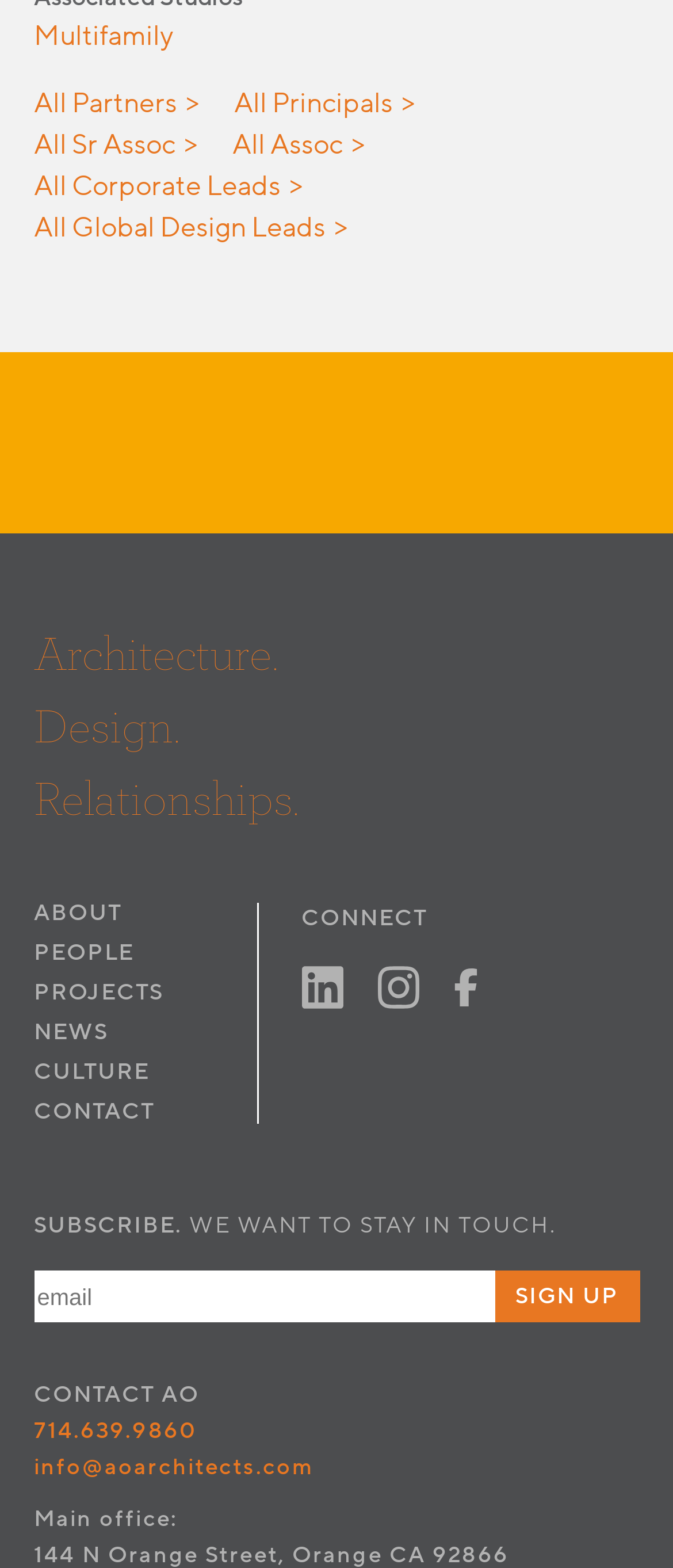Find the bounding box coordinates for the HTML element specified by: "Culture".

[0.05, 0.674, 0.222, 0.693]